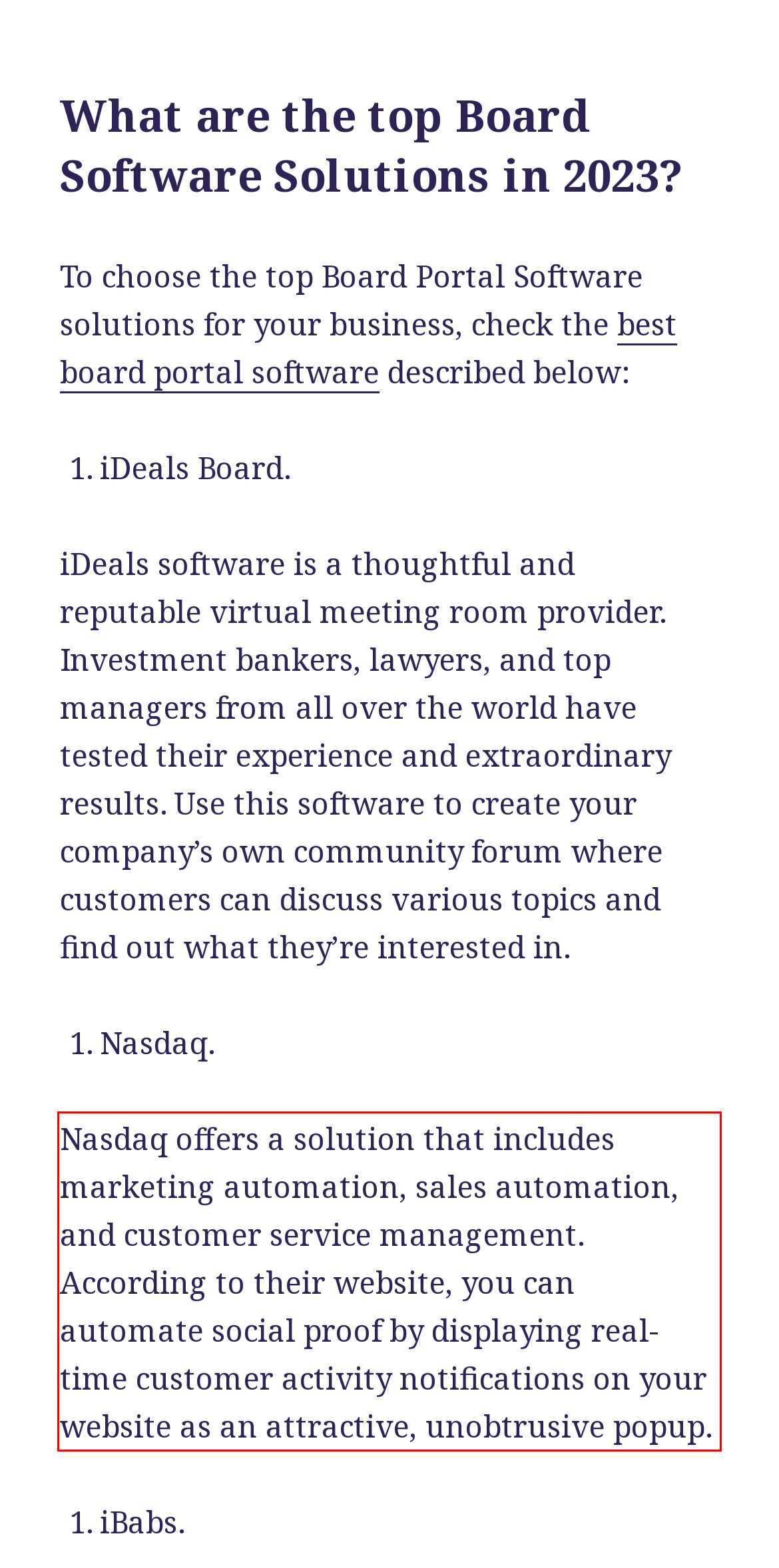There is a screenshot of a webpage with a red bounding box around a UI element. Please use OCR to extract the text within the red bounding box.

Nasdaq offers a solution that includes marketing automation, sales automation, and customer service management. According to their website, you can automate social proof by displaying real-time customer activity notifications on your website as an attractive, unobtrusive popup.